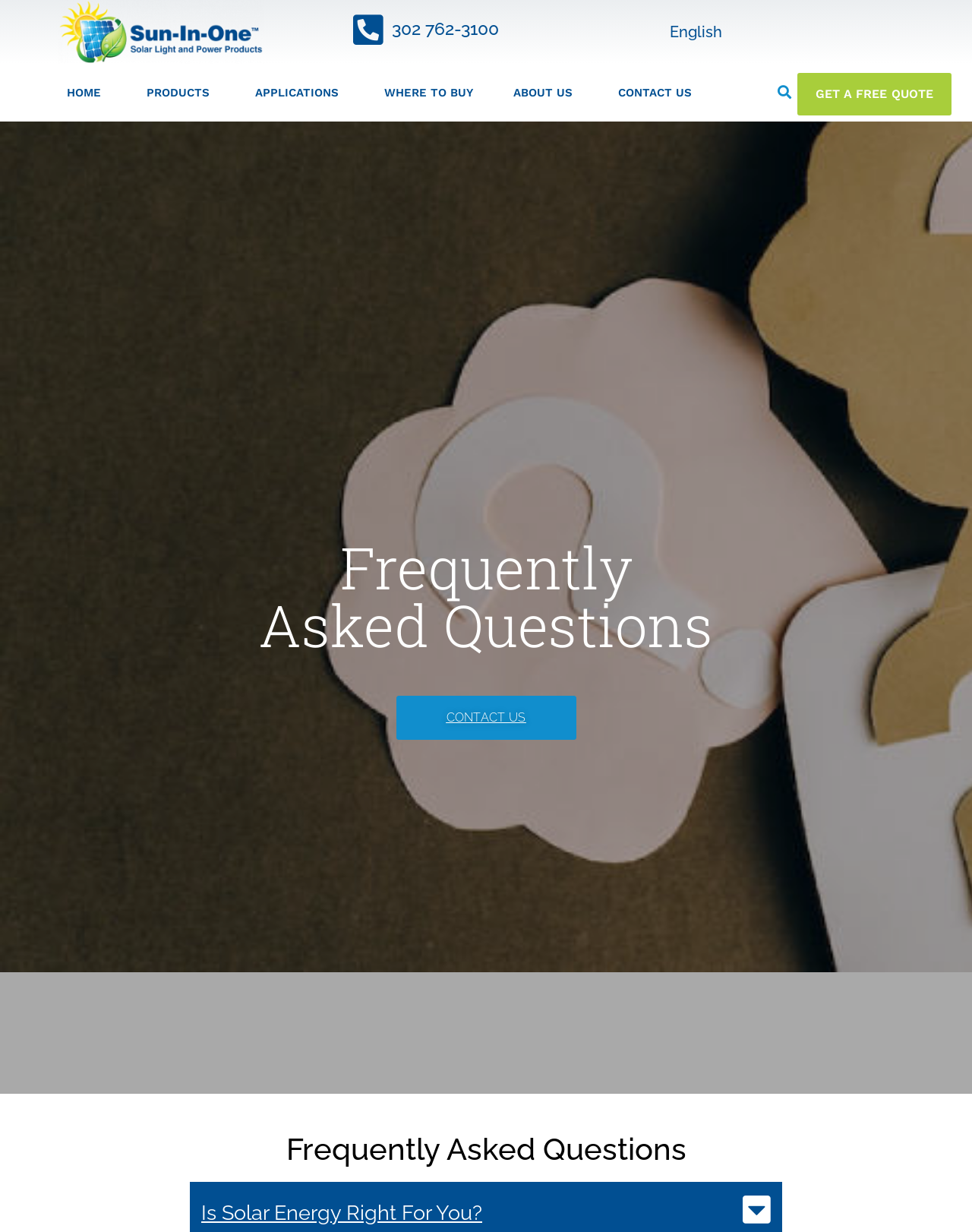Provide the bounding box coordinates of the HTML element described by the text: "Where to Buy". The coordinates should be in the format [left, top, right, bottom] with values between 0 and 1.

[0.372, 0.052, 0.51, 0.098]